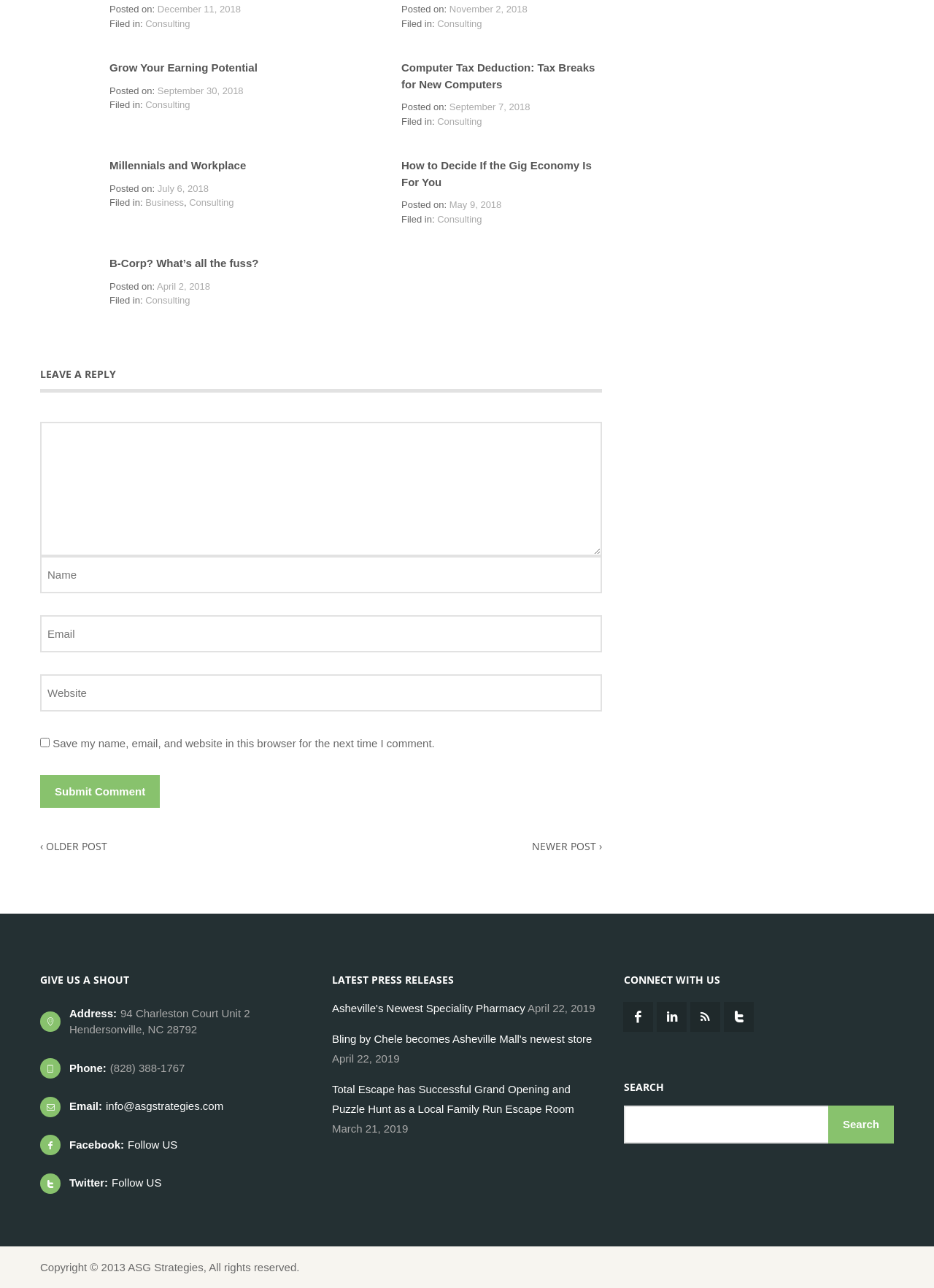Please answer the following question using a single word or phrase: How can I leave a reply to a blog post?

Fill out the comment form